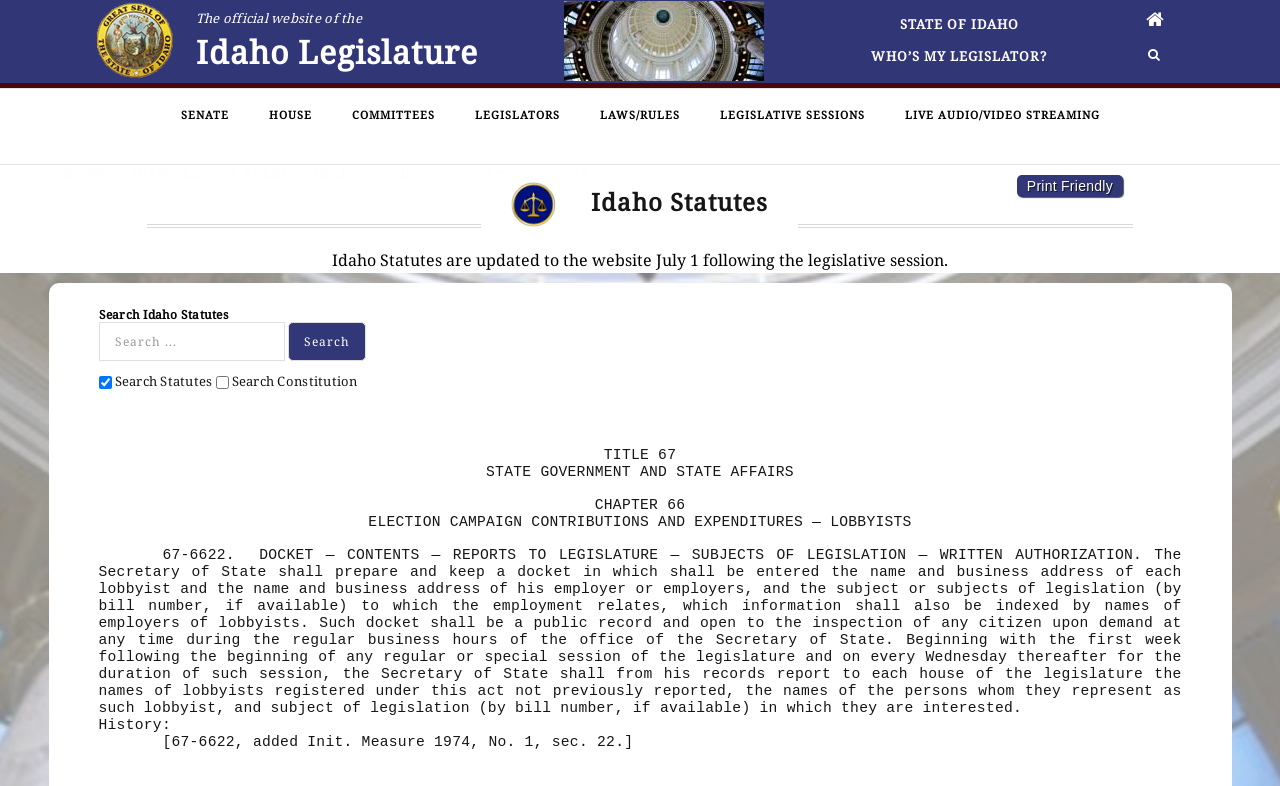Pinpoint the bounding box coordinates of the element you need to click to execute the following instruction: "Click the 'Print Friendly' link". The bounding box should be represented by four float numbers between 0 and 1, in the format [left, top, right, bottom].

[0.794, 0.223, 0.877, 0.251]